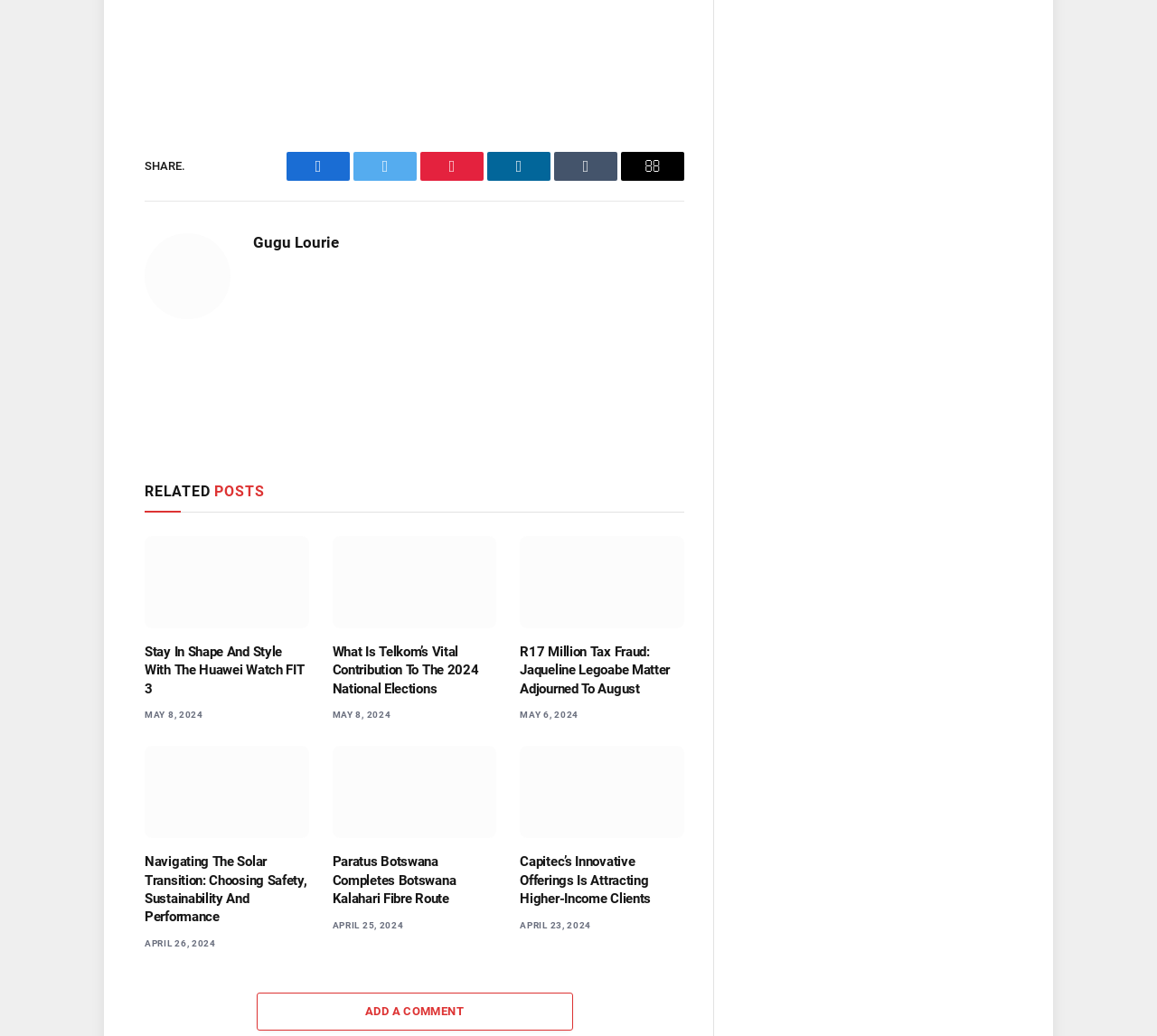Give a one-word or short phrase answer to the question: 
Who is the author of the article about Telkom’s contribution to the 2024 National Elections?

Althon Beukes